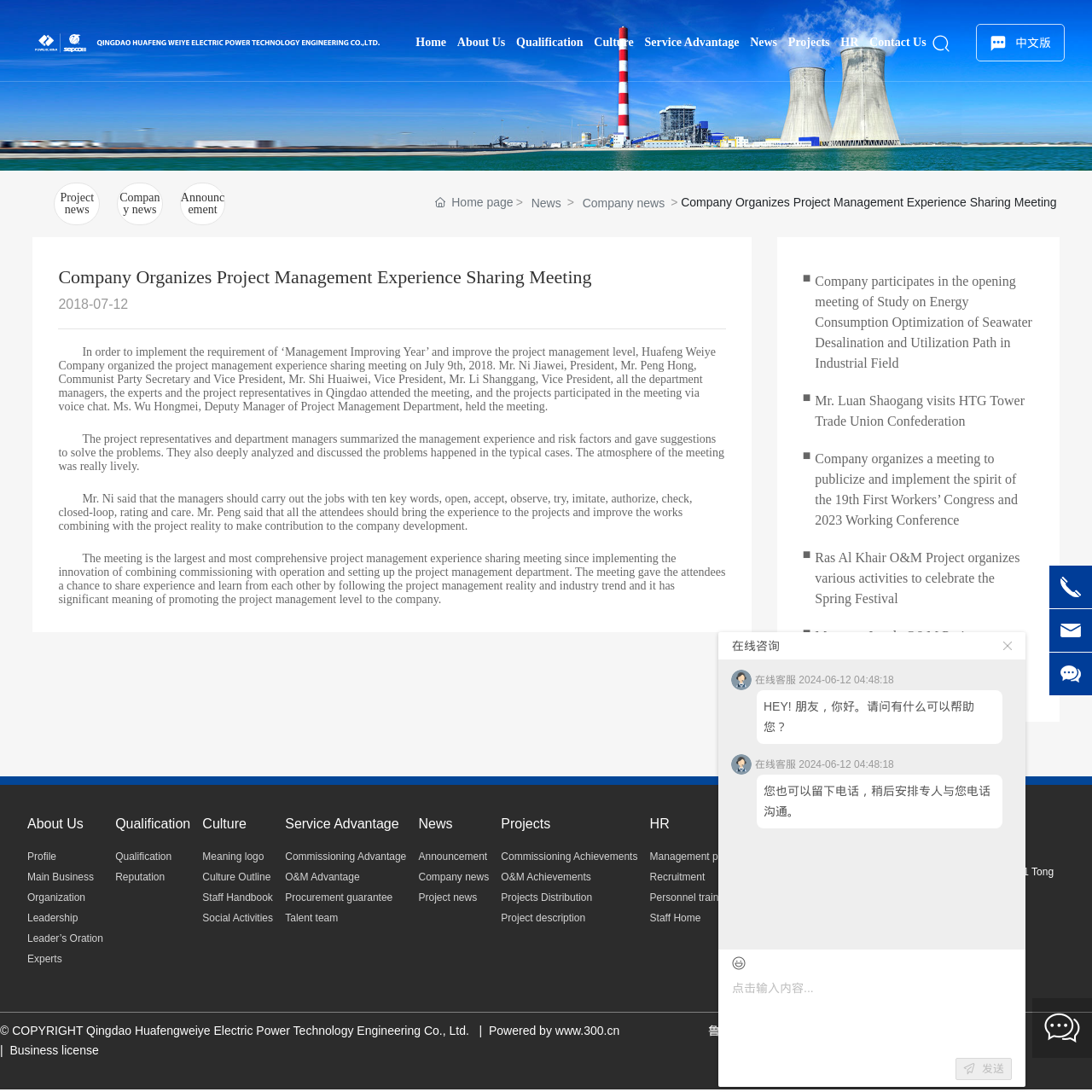Kindly determine the bounding box coordinates for the area that needs to be clicked to execute this instruction: "View the 'Company Organizes Project Management Experience Sharing Meeting' news".

[0.624, 0.179, 0.968, 0.192]